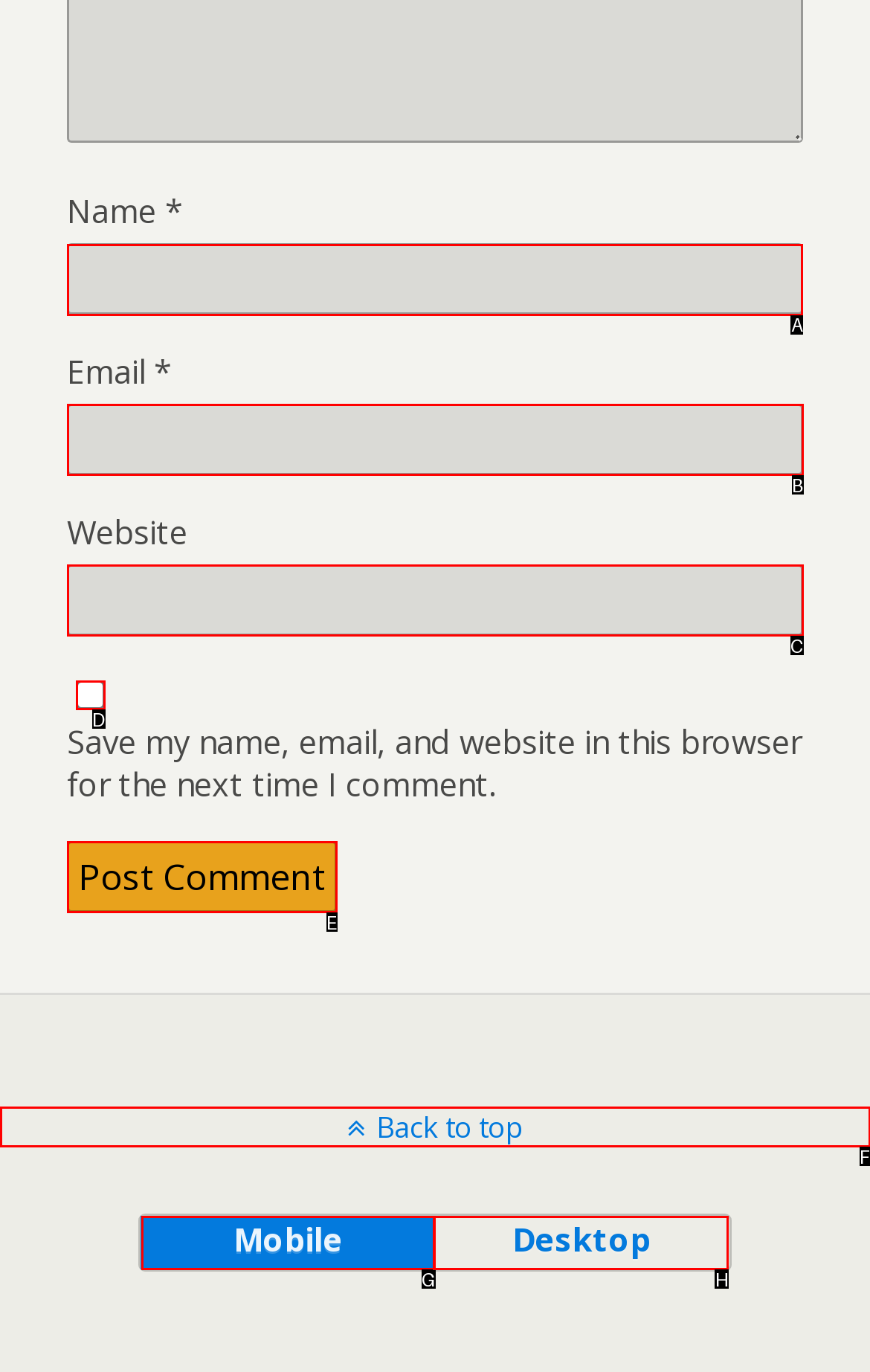Please indicate which option's letter corresponds to the task: Click the previous page by examining the highlighted elements in the screenshot.

None